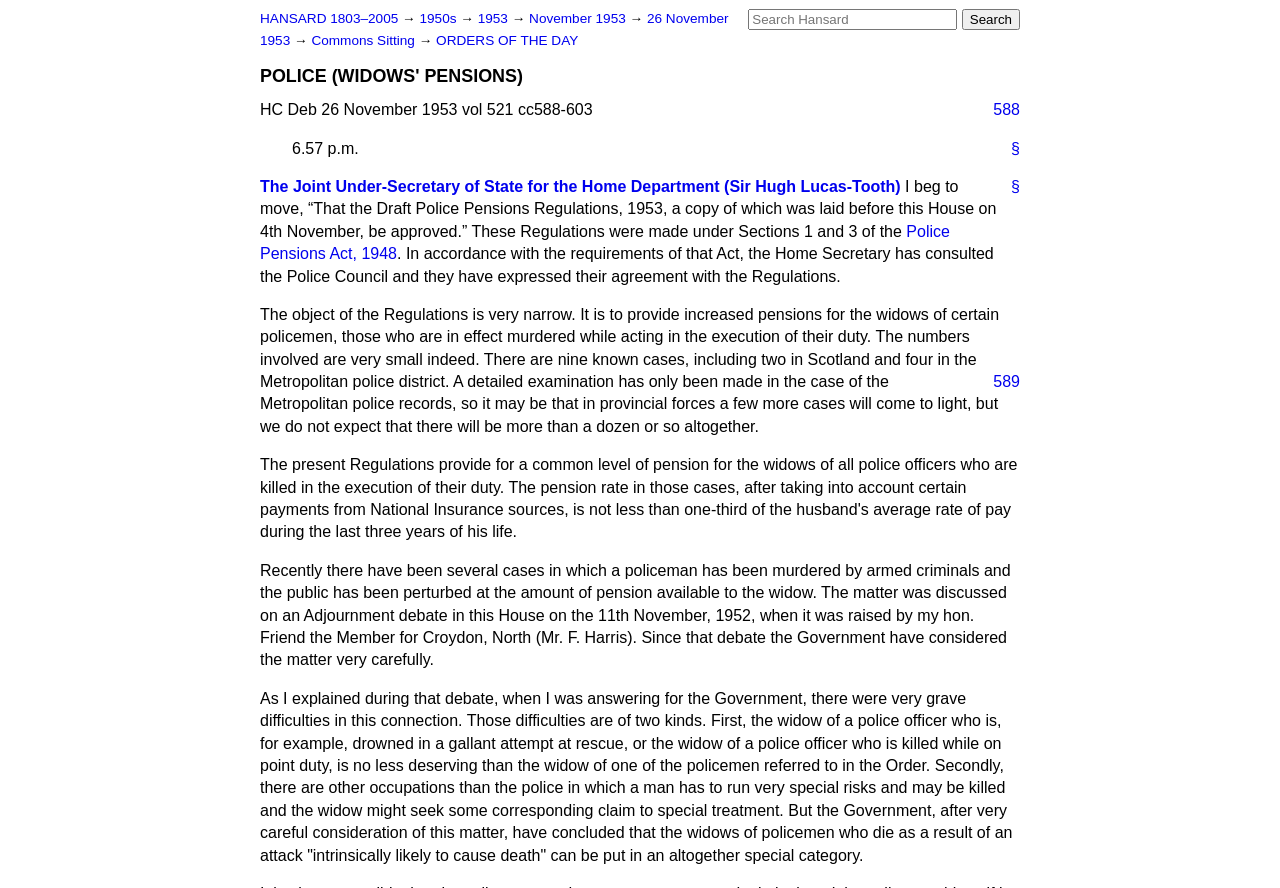Extract the main heading from the webpage content.

POLICE (WIDOWS' PENSIONS)